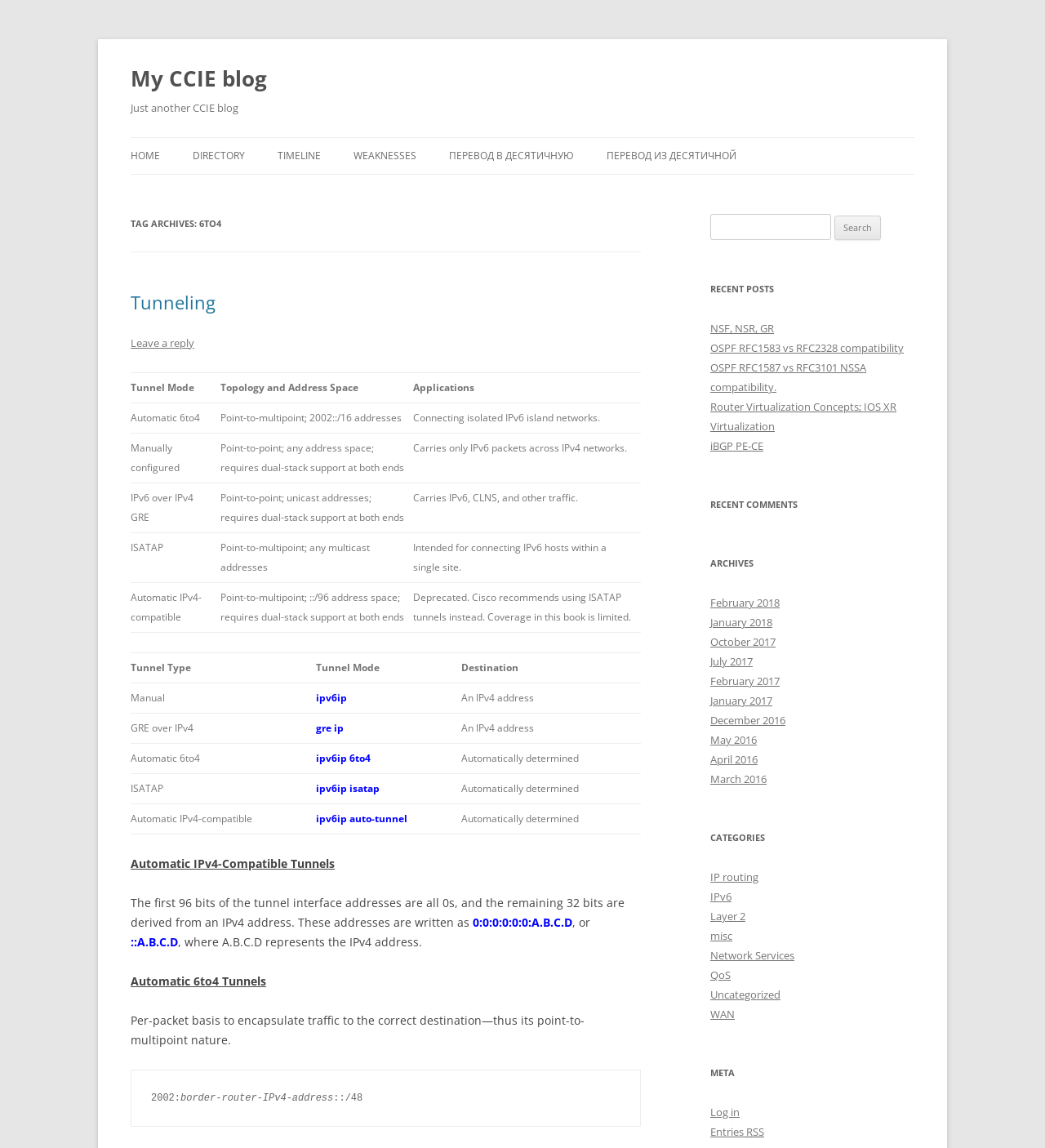Could you indicate the bounding box coordinates of the region to click in order to complete this instruction: "Click on TIMELINE".

[0.266, 0.12, 0.307, 0.152]